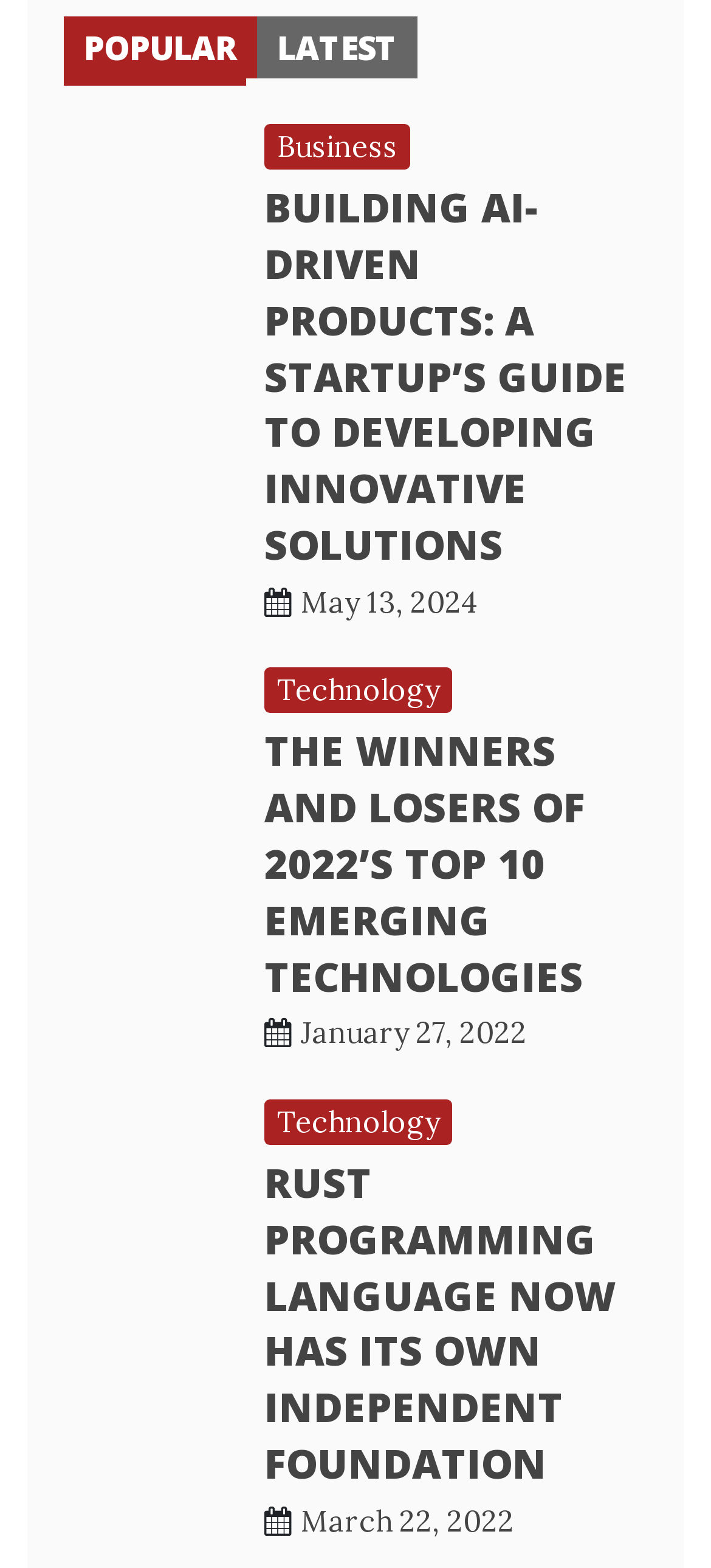Please find and report the bounding box coordinates of the element to click in order to perform the following action: "Read the article 'BUILDING AI-DRIVEN PRODUCTS: A STARTUP’S GUIDE TO DEVELOPING INNOVATIVE SOLUTIONS'". The coordinates should be expressed as four float numbers between 0 and 1, in the format [left, top, right, bottom].

[0.372, 0.114, 0.882, 0.364]